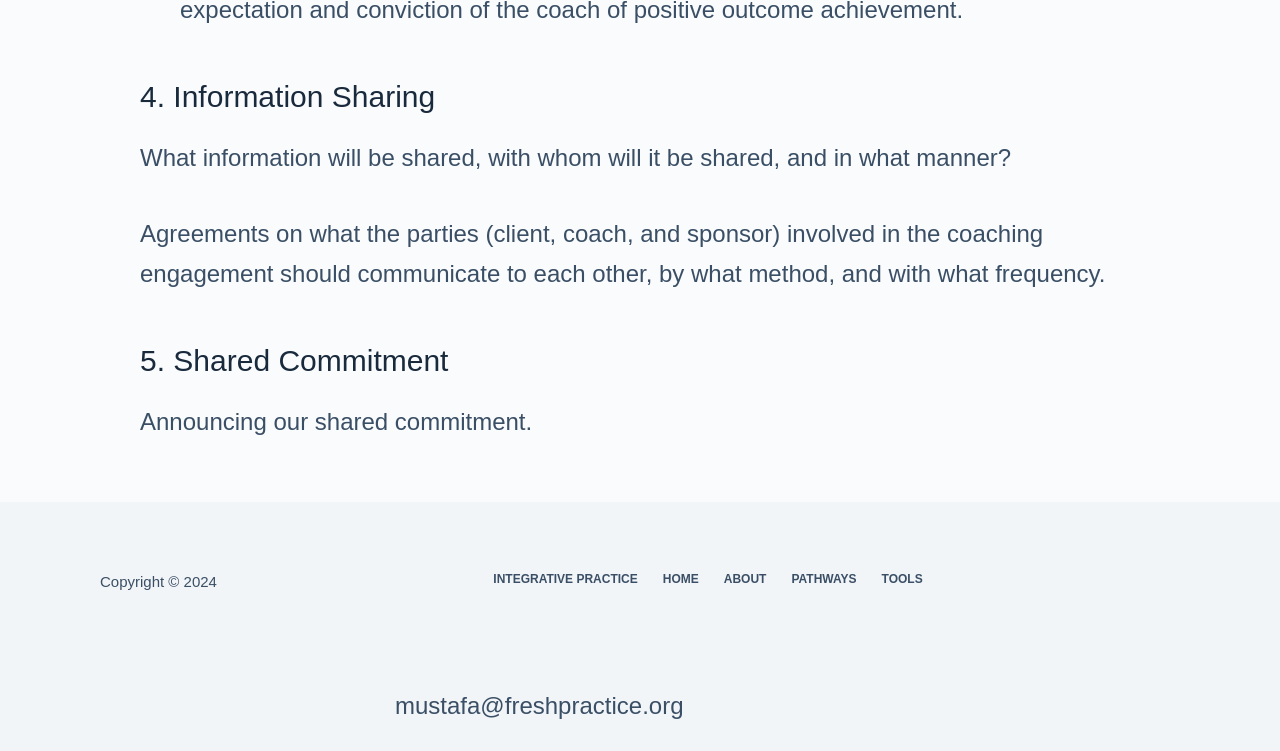Please provide a one-word or phrase answer to the question: 
How many menu items are in the footer menu?

5